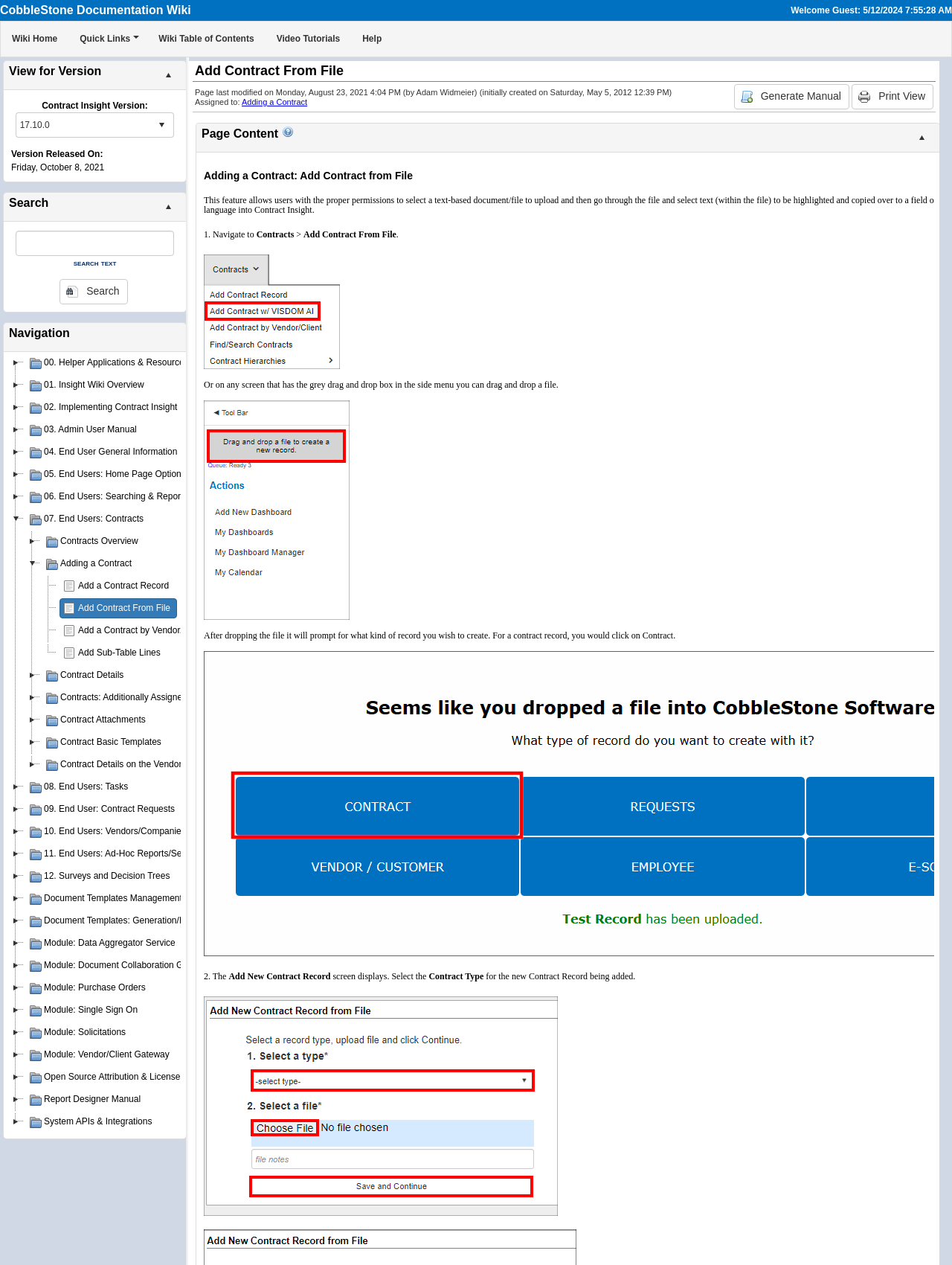Point out the bounding box coordinates of the section to click in order to follow this instruction: "Search for something".

[0.016, 0.182, 0.183, 0.202]